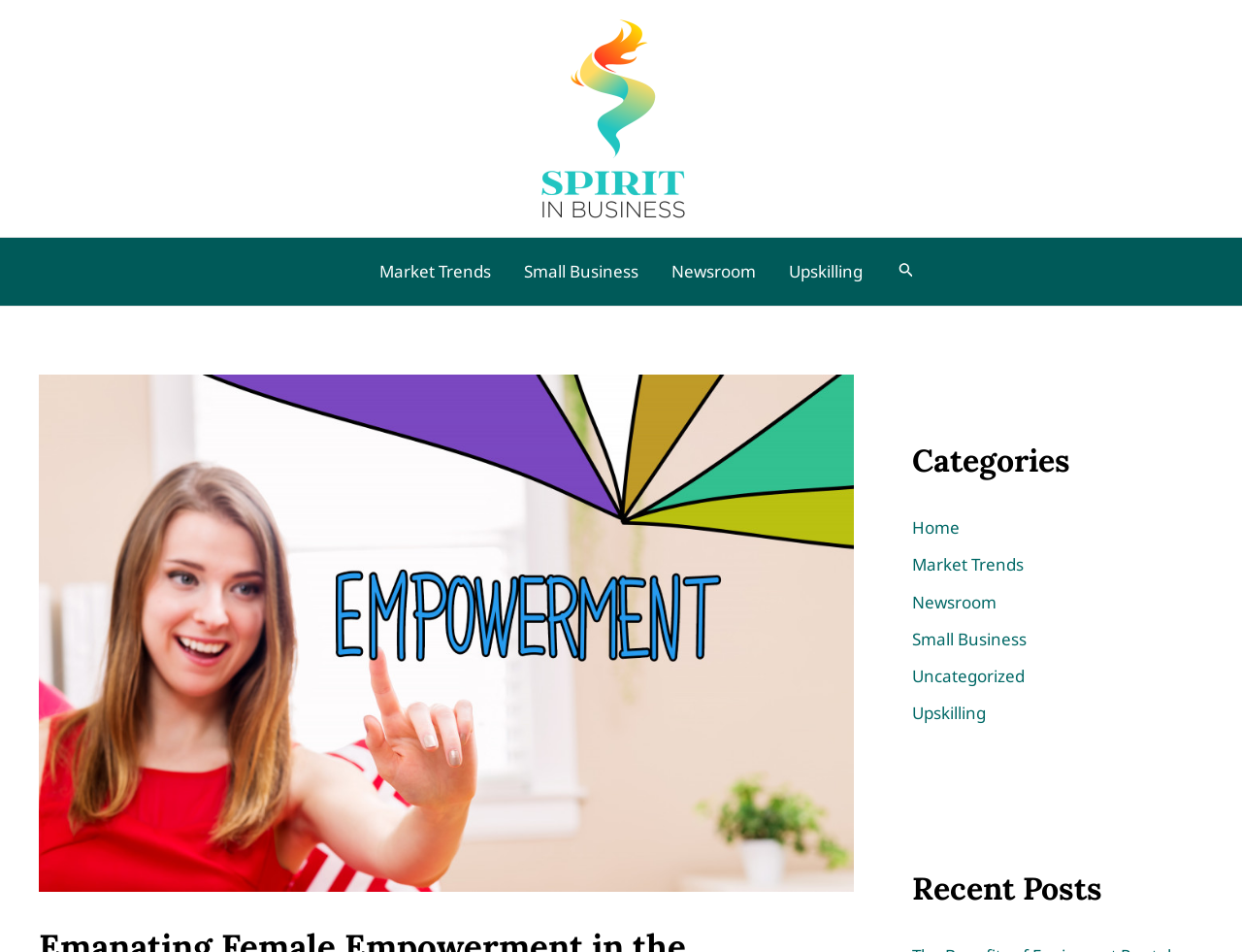By analyzing the image, answer the following question with a detailed response: What is the title of the section below the navigation menu?

Below the navigation menu, there is a section with a heading that reads 'Categories'. This section appears to list the same categories as the navigation menu, but in a different format.